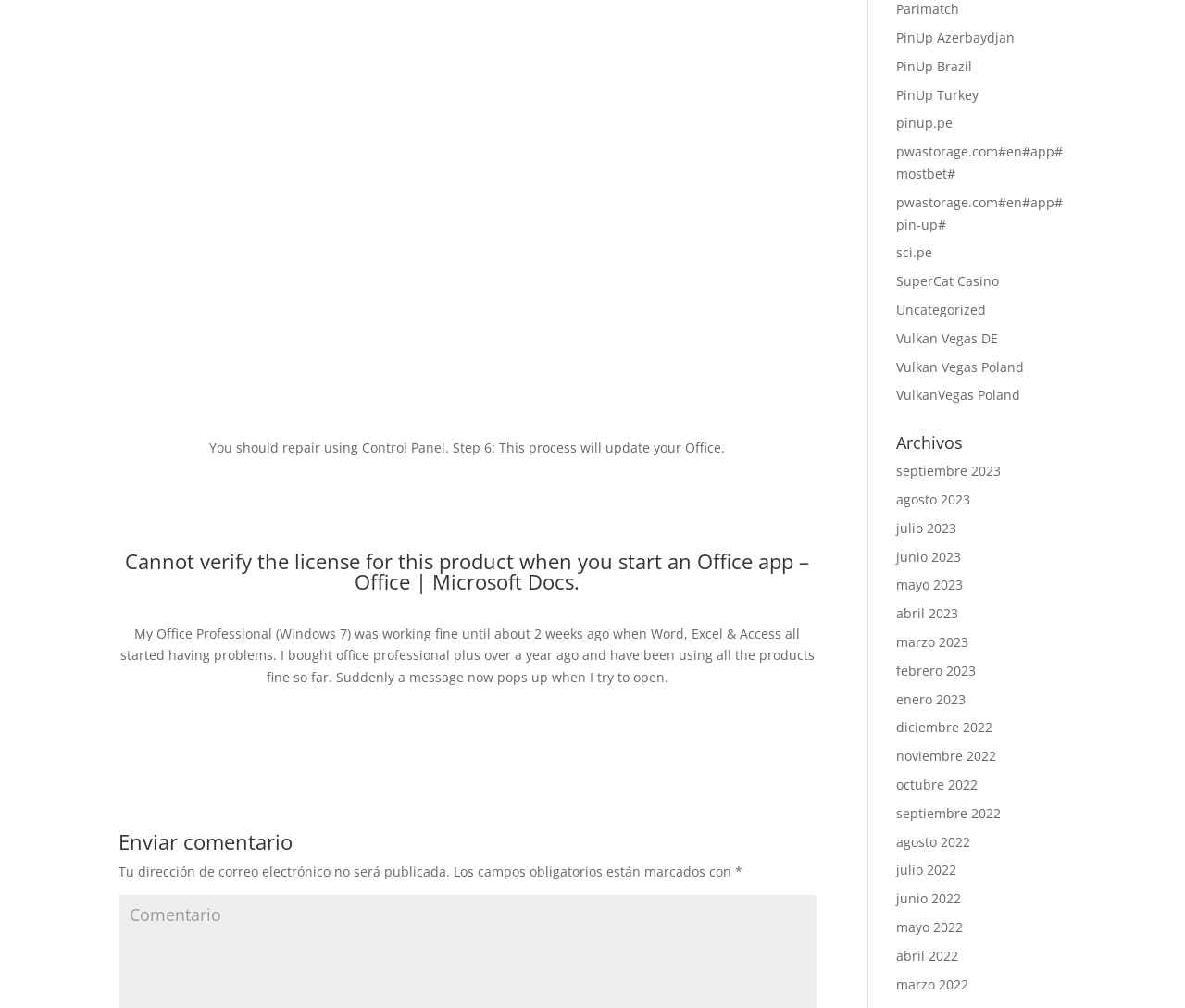Please specify the coordinates of the bounding box for the element that should be clicked to carry out this instruction: "Click on the link to Parimatch". The coordinates must be four float numbers between 0 and 1, formatted as [left, top, right, bottom].

[0.756, 0.0, 0.81, 0.018]